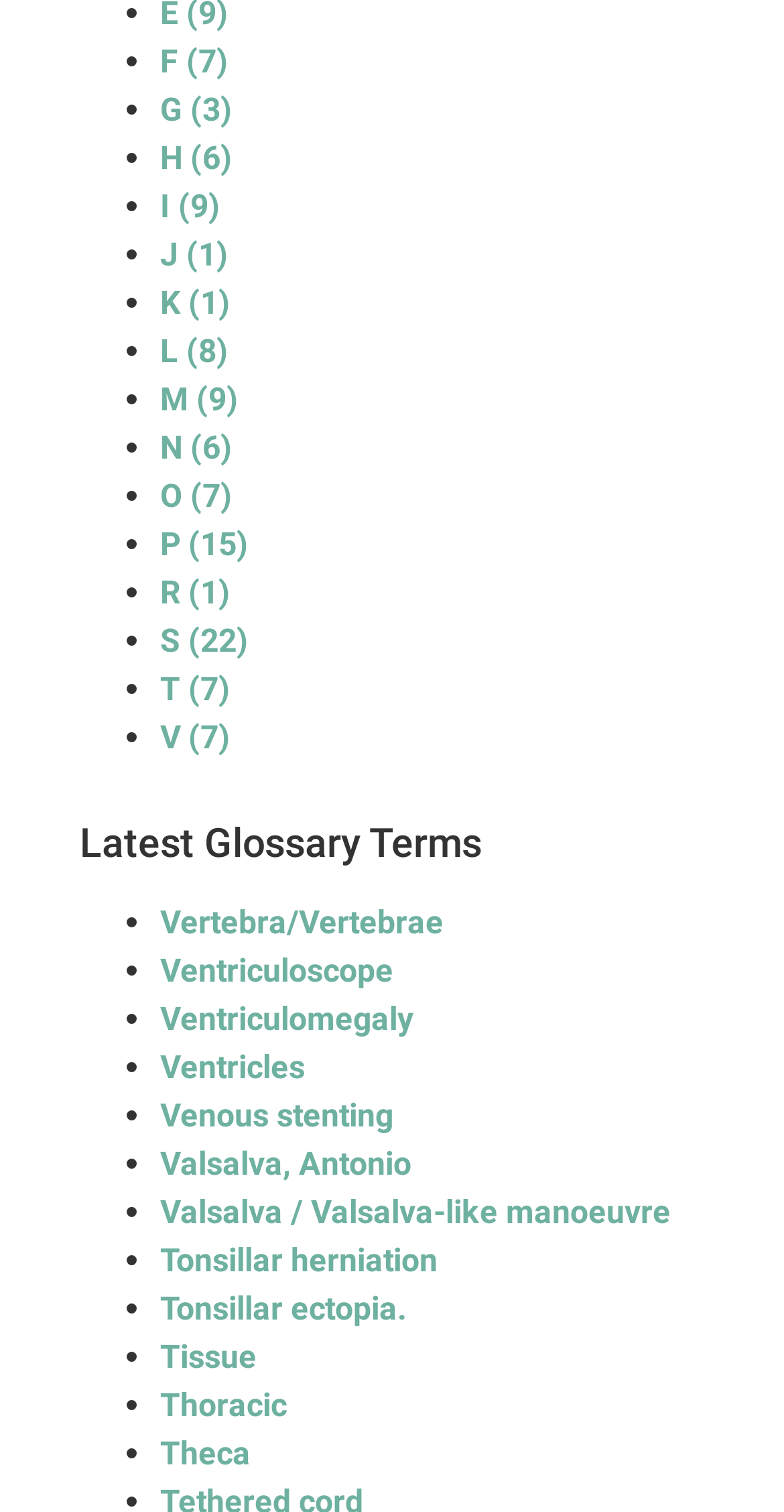Locate the bounding box coordinates of the UI element described by: "Ventriculomegaly". The bounding box coordinates should consist of four float numbers between 0 and 1, i.e., [left, top, right, bottom].

[0.204, 0.662, 0.527, 0.687]